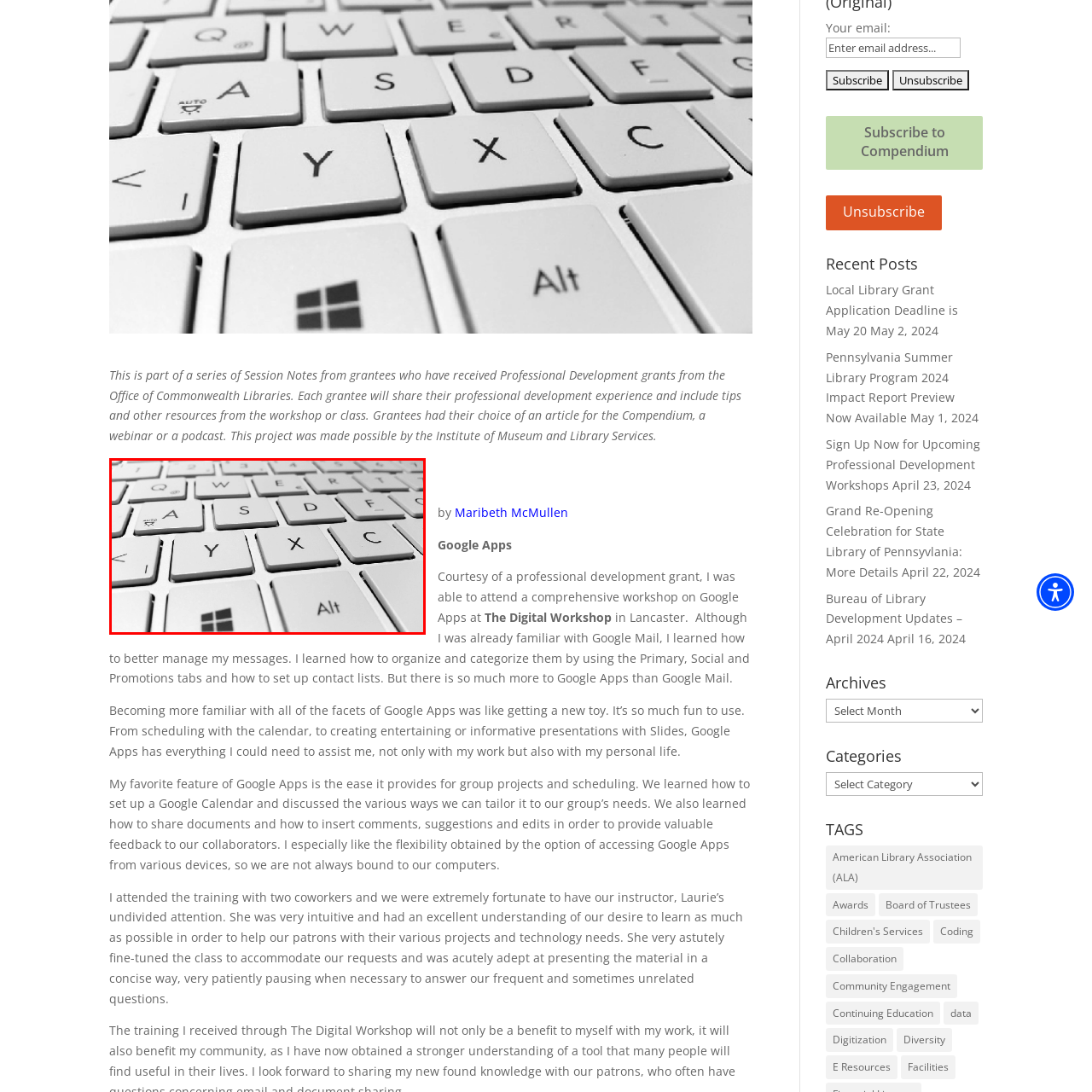Thoroughly describe the scene captured inside the red-bordered section of the image.

The image showcases a close-up view of a computer keyboard, highlighting a section where keys are arranged in a typical QWERTY layout. The focus is particularly on the letters "Y," "X," and "C," which are prominently displayed. The keyboard's keys are sleek and minimalist, featuring a white color that lends a clean and modern aesthetic. The bottom-left corner of the keyboard includes the Windows logo, indicating it is a PC keyboard, along with an "Alt" key, suggesting versatility for various functions. This image could represent the digital tools and technology discussed in the context of professional development workshops, emphasizing the importance of computer proficiency in modern educational environments.